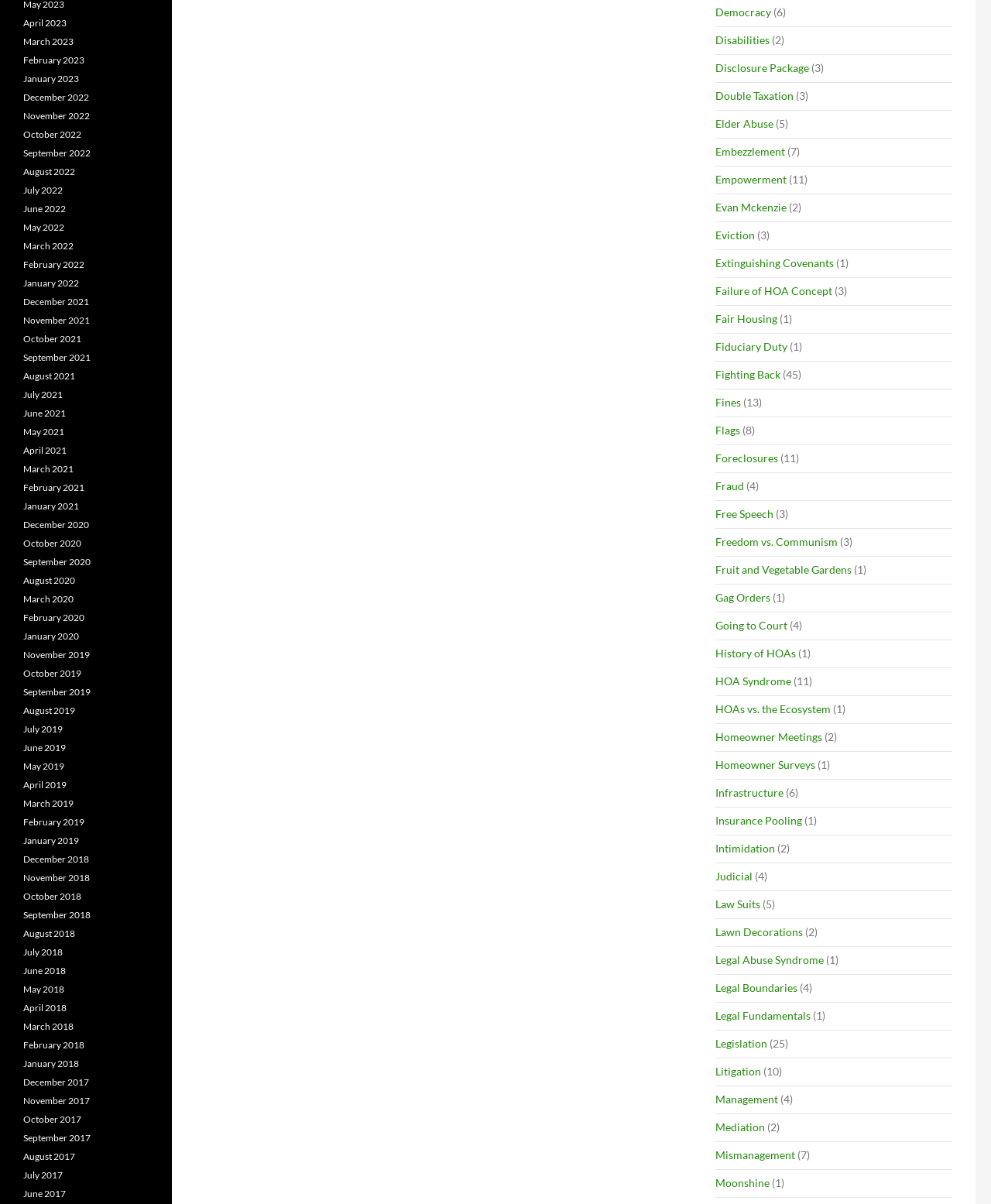Provide the bounding box coordinates of the HTML element this sentence describes: "January 2021". The bounding box coordinates consist of four float numbers between 0 and 1, i.e., [left, top, right, bottom].

[0.023, 0.415, 0.08, 0.425]